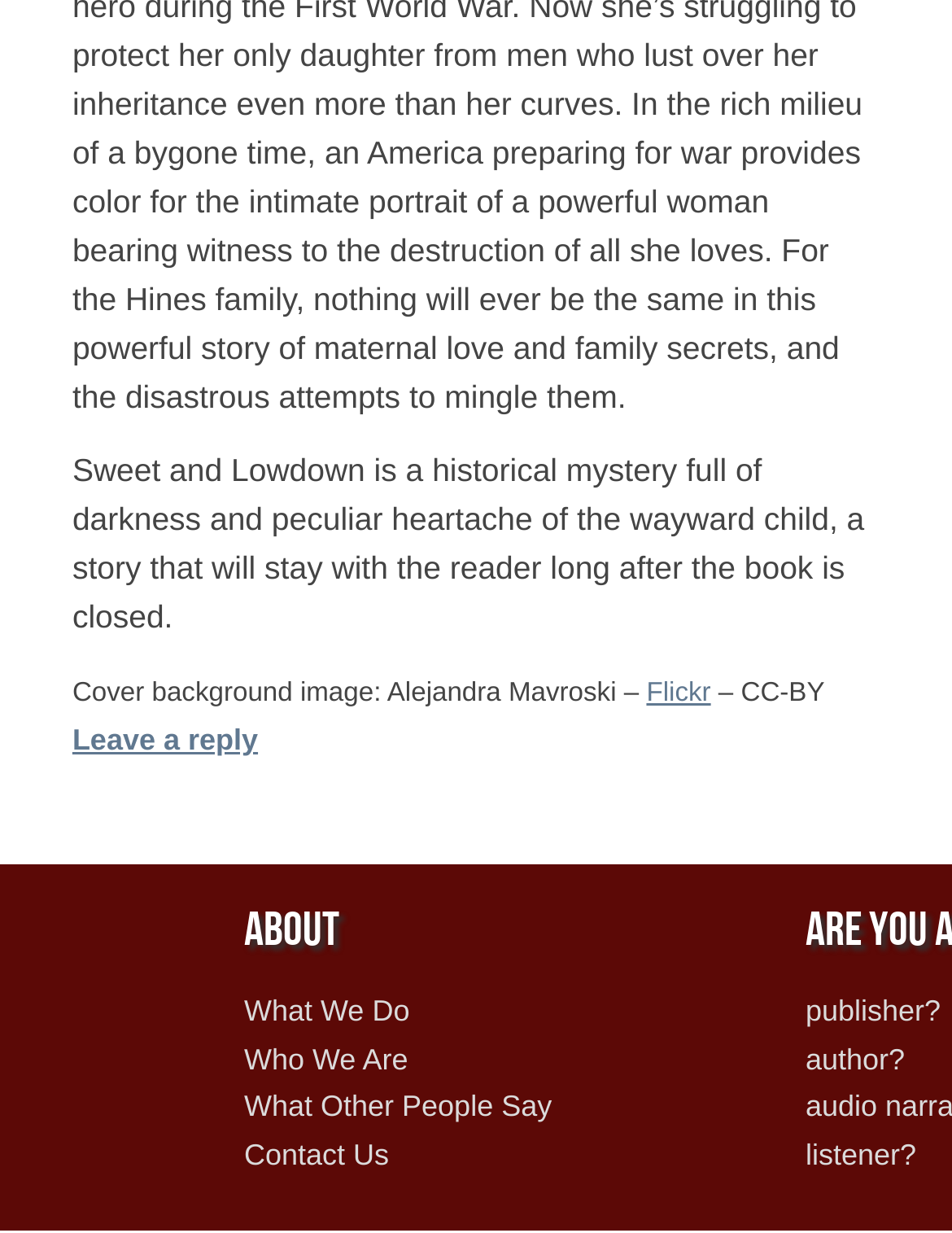Identify the bounding box for the UI element described as: "Contact Us". Ensure the coordinates are four float numbers between 0 and 1, formatted as [left, top, right, bottom].

[0.256, 0.923, 0.409, 0.951]